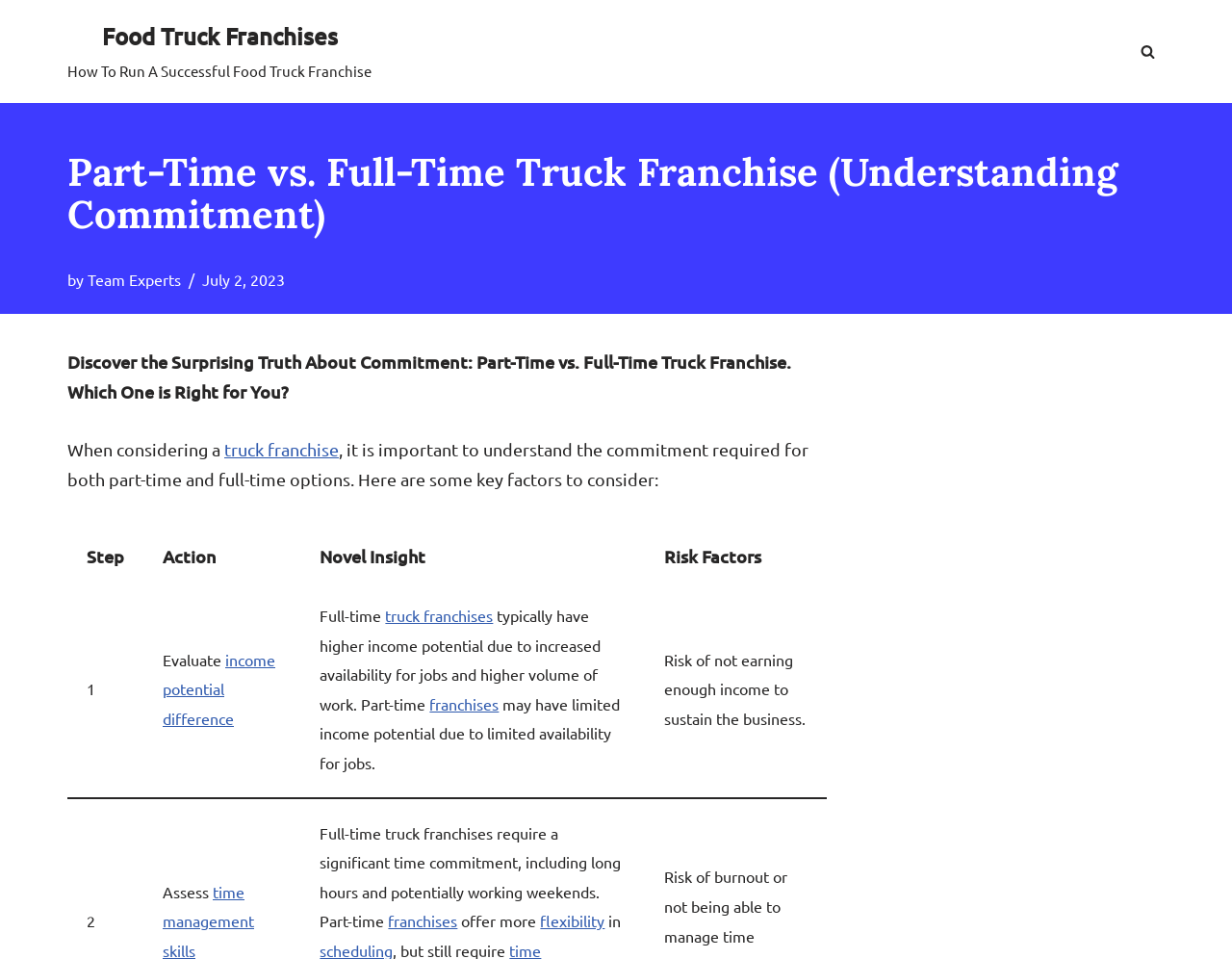For the given element description Team Experts, determine the bounding box coordinates of the UI element. The coordinates should follow the format (top-left x, top-left y, bottom-right x, bottom-right y) and be within the range of 0 to 1.

[0.071, 0.282, 0.147, 0.302]